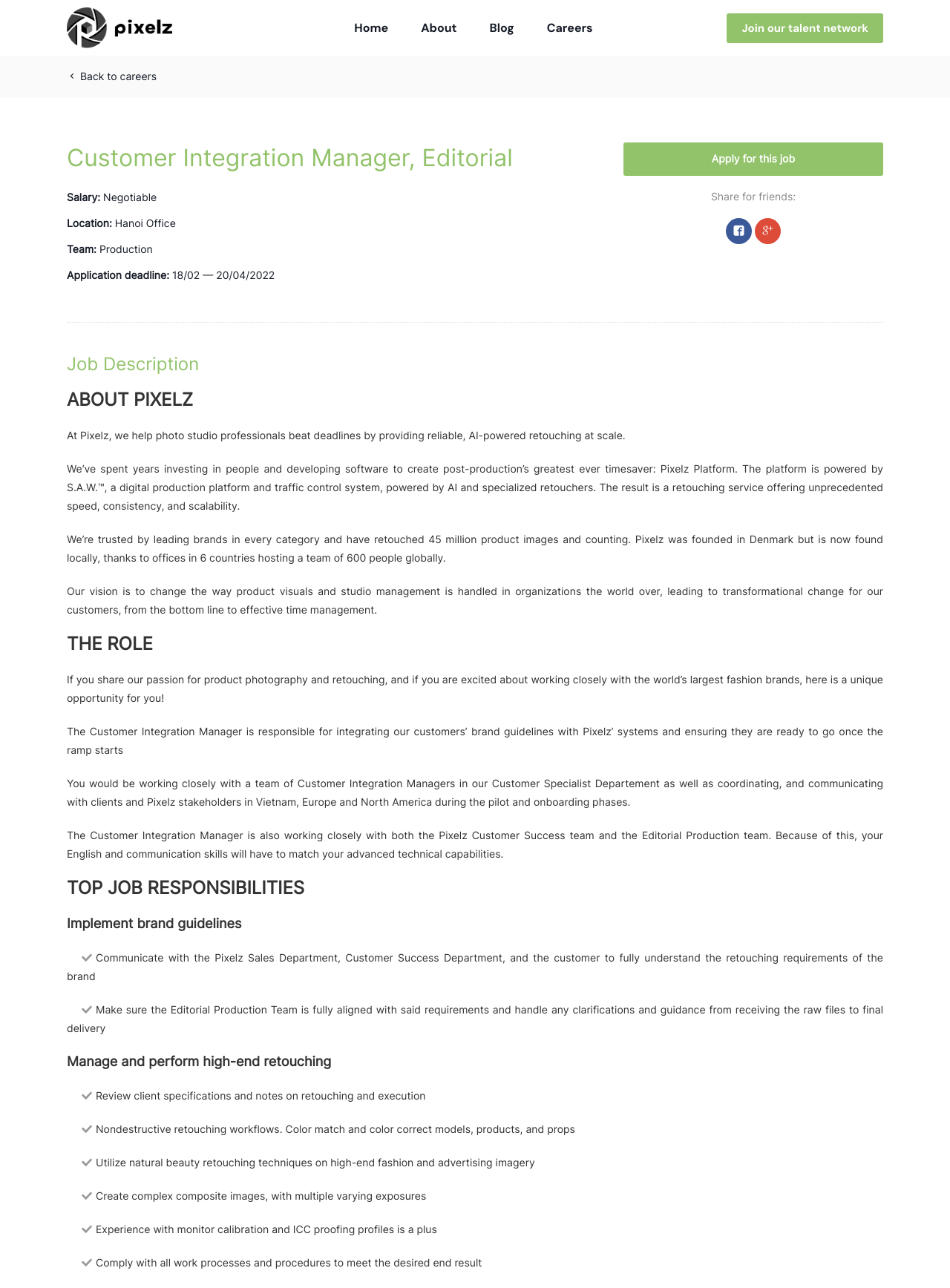Utilize the details in the image to thoroughly answer the following question: What is the job title of the current job posting?

I determined the job title by looking at the heading 'Customer Integration Manager, Editorial' at the top of the webpage, which suggests that this is the title of the job being described.